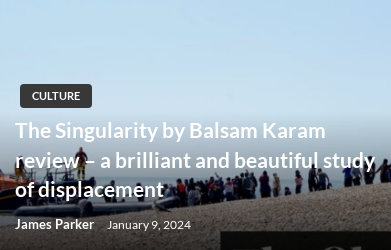Offer a detailed narrative of the image.

This image accompanies a review titled "The Singularity by Balsam Karam," described as "a brilliant and beautiful study of displacement." The review is penned by James Parker and is part of the culture section of the publication. The date of the article is January 9, 2024. The image likely reflects themes of displacement, featuring a scenic view with groups of people gathered along a coastal area, emphasizing a poignant narrative in line with the topic. This visual representation underlines the emotional and sociocultural dimensions explored in Karam's work.